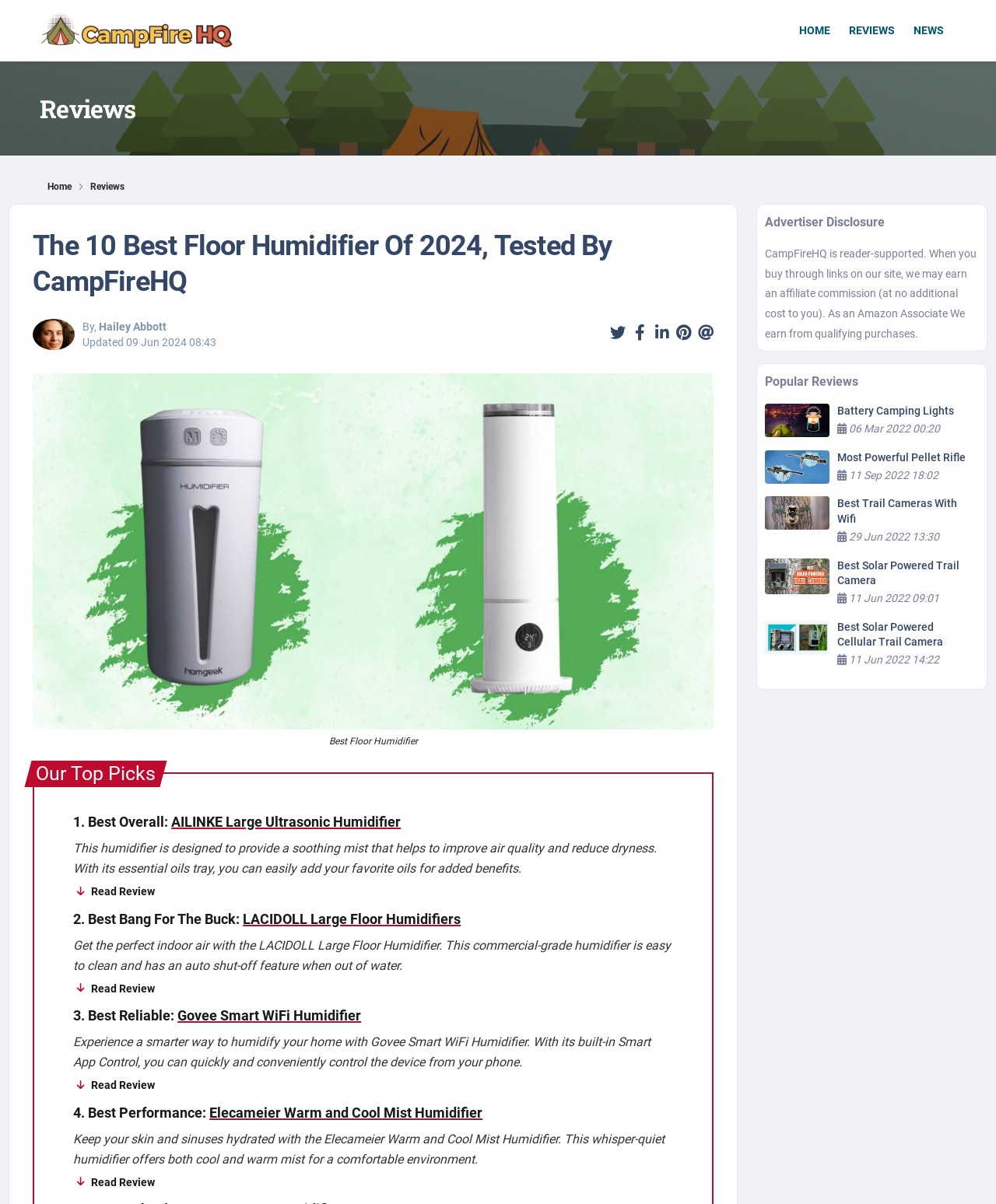What is the date of the last update of the article?
Using the image, answer in one word or phrase.

09 Jun 2024 08:43